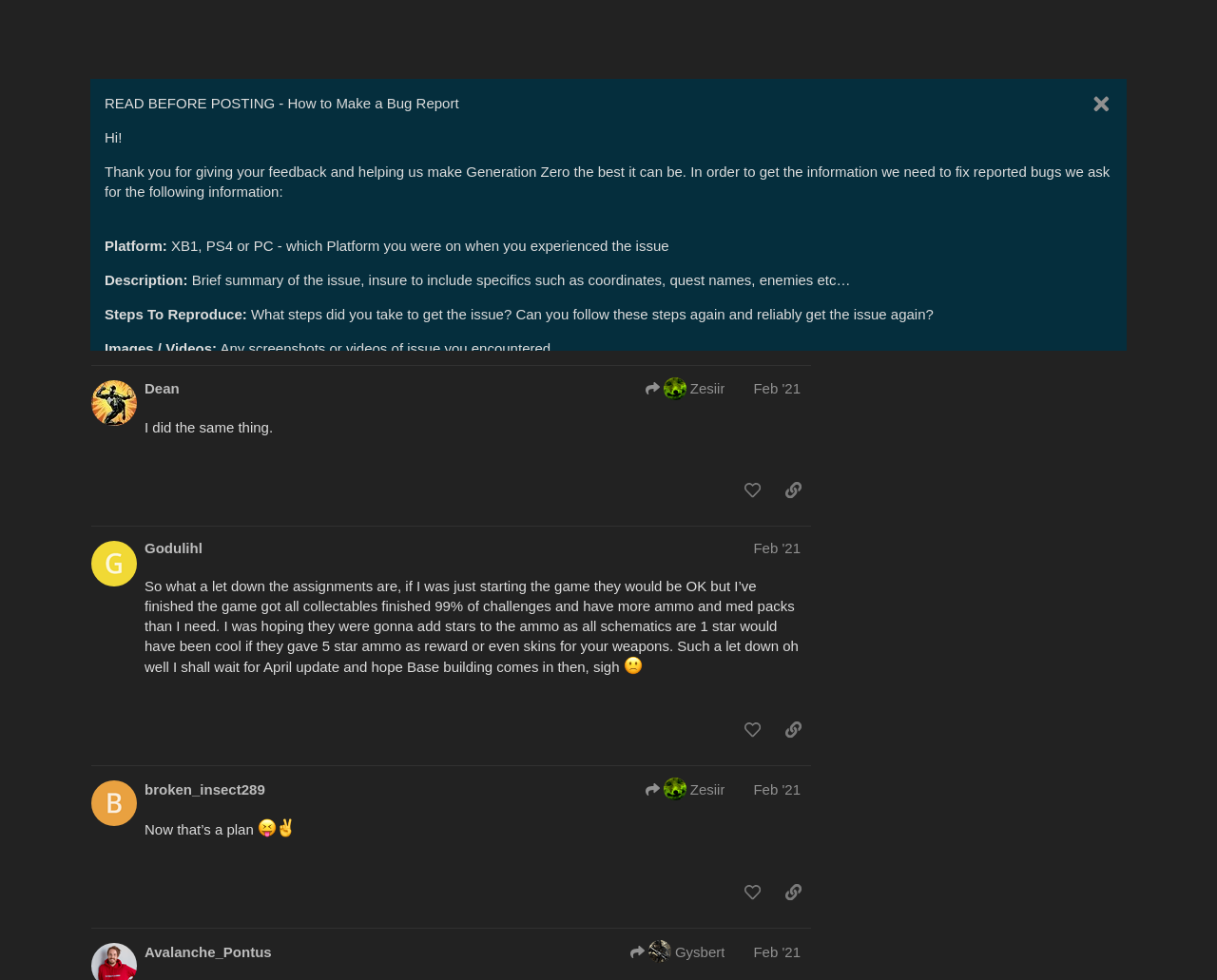Based on the element description Log In, identify the bounding box of the UI element in the given webpage screenshot. The coordinates should be in the format (top-left x, top-left y, bottom-right x, bottom-right y) and must be between 0 and 1.

[0.795, 0.016, 0.853, 0.045]